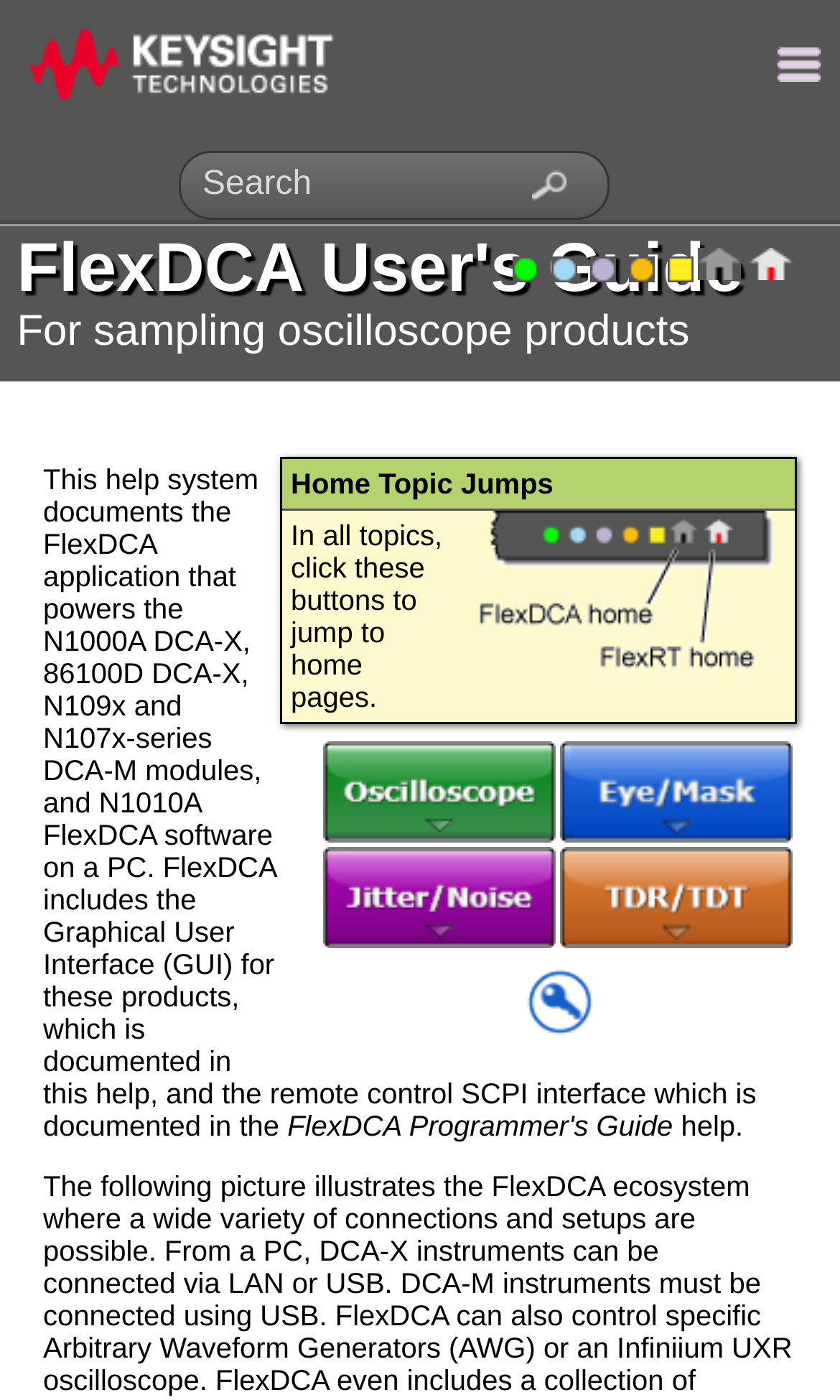Explain the webpage's layout and main content in detail.

The webpage is a user's guide for FlexDCA, a software application that powers various oscilloscope products. At the top-left corner, there is a logo image and a link to skip to the main content. Next to the logo, there is a search field with a submit search button. 

Below the search field, there are several links arranged horizontally, likely representing navigation options. 

The main content area is divided into sections. The first section has a heading that reads "FlexDCA User's Guide" and a subheading that describes the application's purpose, stating that it documents the FlexDCA application for various oscilloscope products. 

Below this section, there is an image, followed by a heading "Home Topic Jumps" and a static text that explains the purpose of buttons in each topic to jump to home pages. 

The page also contains several links, likely representing topic jumps or navigation options, arranged in two rows. At the bottom of the page, there is a paragraph of text that continues to describe the FlexDCA application, including its graphical user interface and remote control SCPI interface.